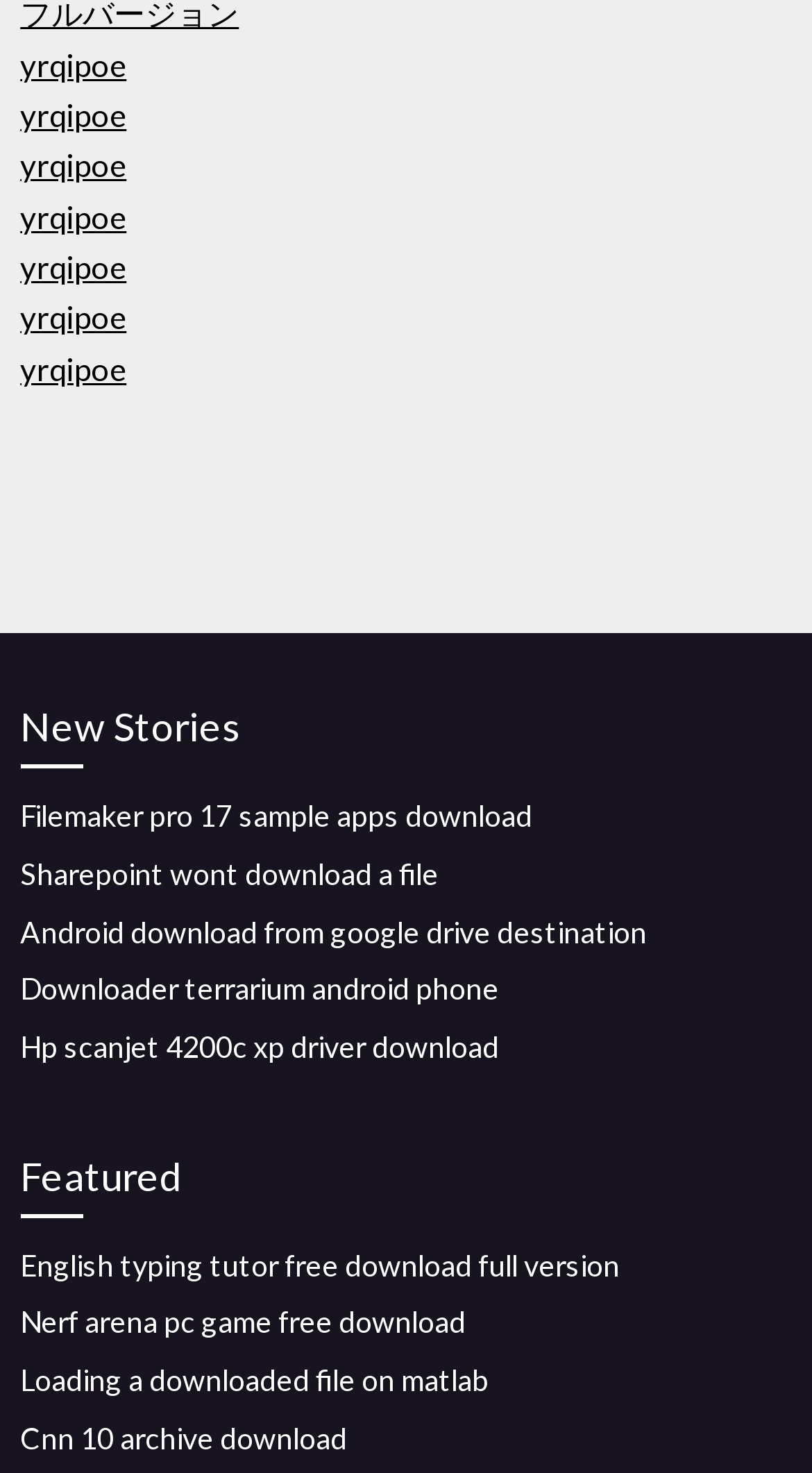How many links are there under 'New Stories'? From the image, respond with a single word or brief phrase.

6